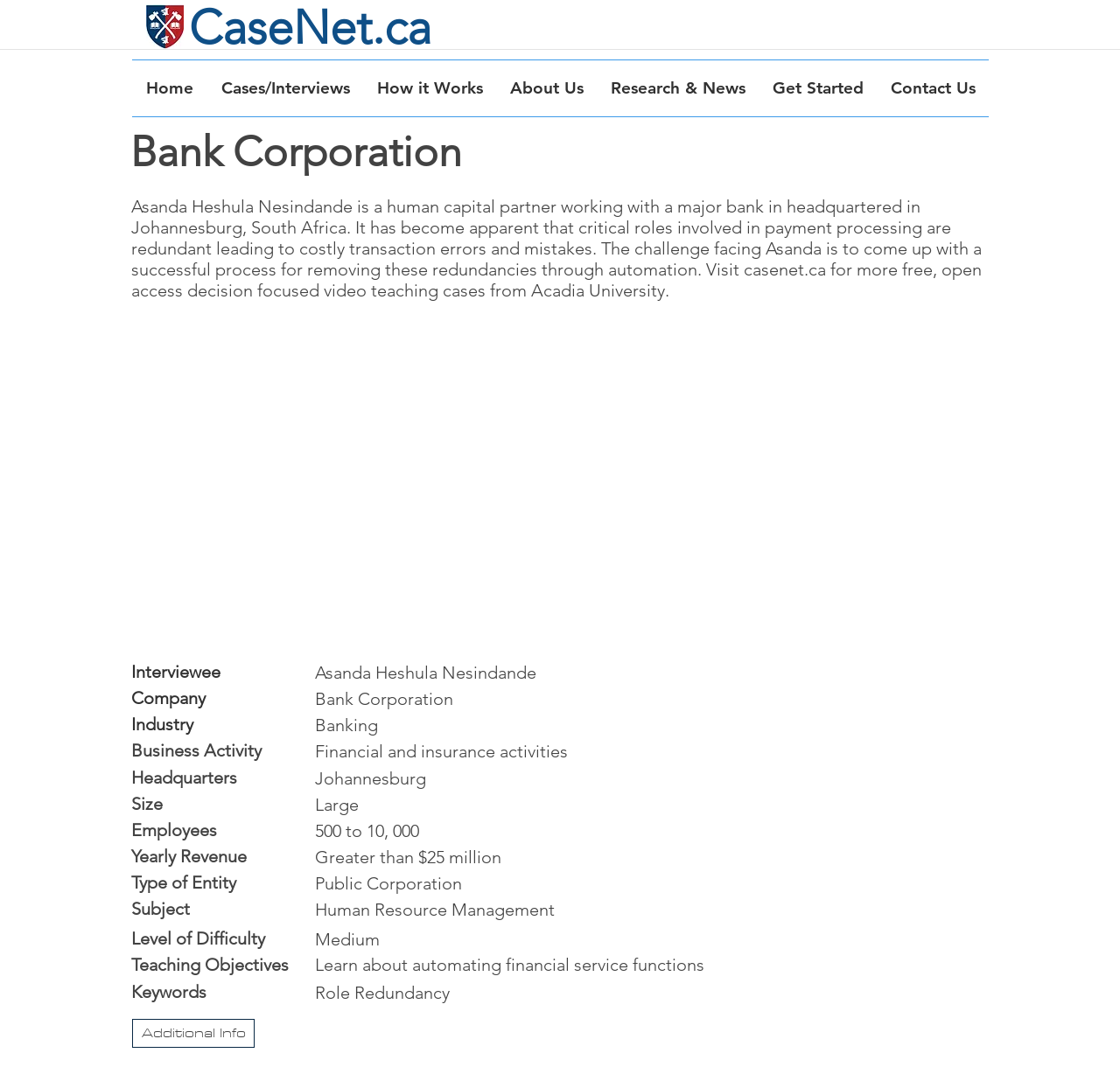From the element description: "Additional Info", extract the bounding box coordinates of the UI element. The coordinates should be expressed as four float numbers between 0 and 1, in the order [left, top, right, bottom].

[0.118, 0.949, 0.227, 0.976]